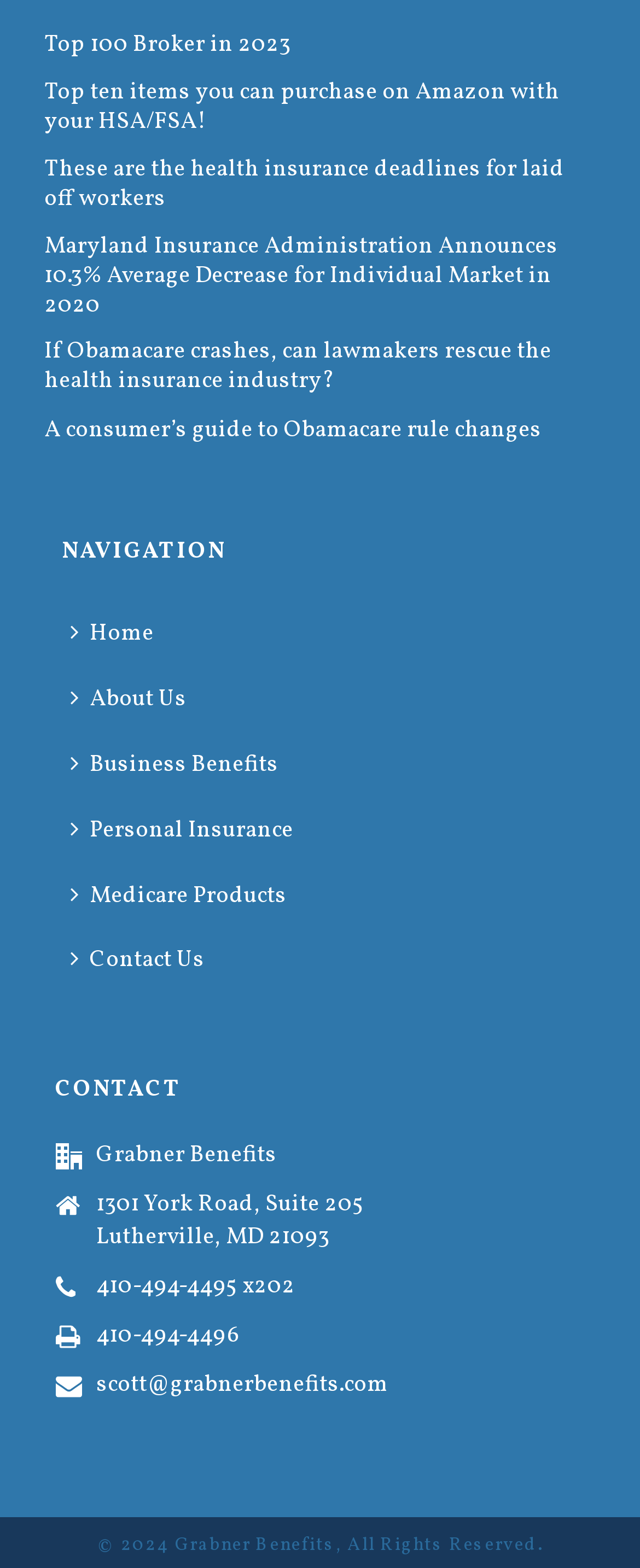Give a one-word or short-phrase answer to the following question: 
What is the first link on the webpage?

Top 100 Broker in 2023